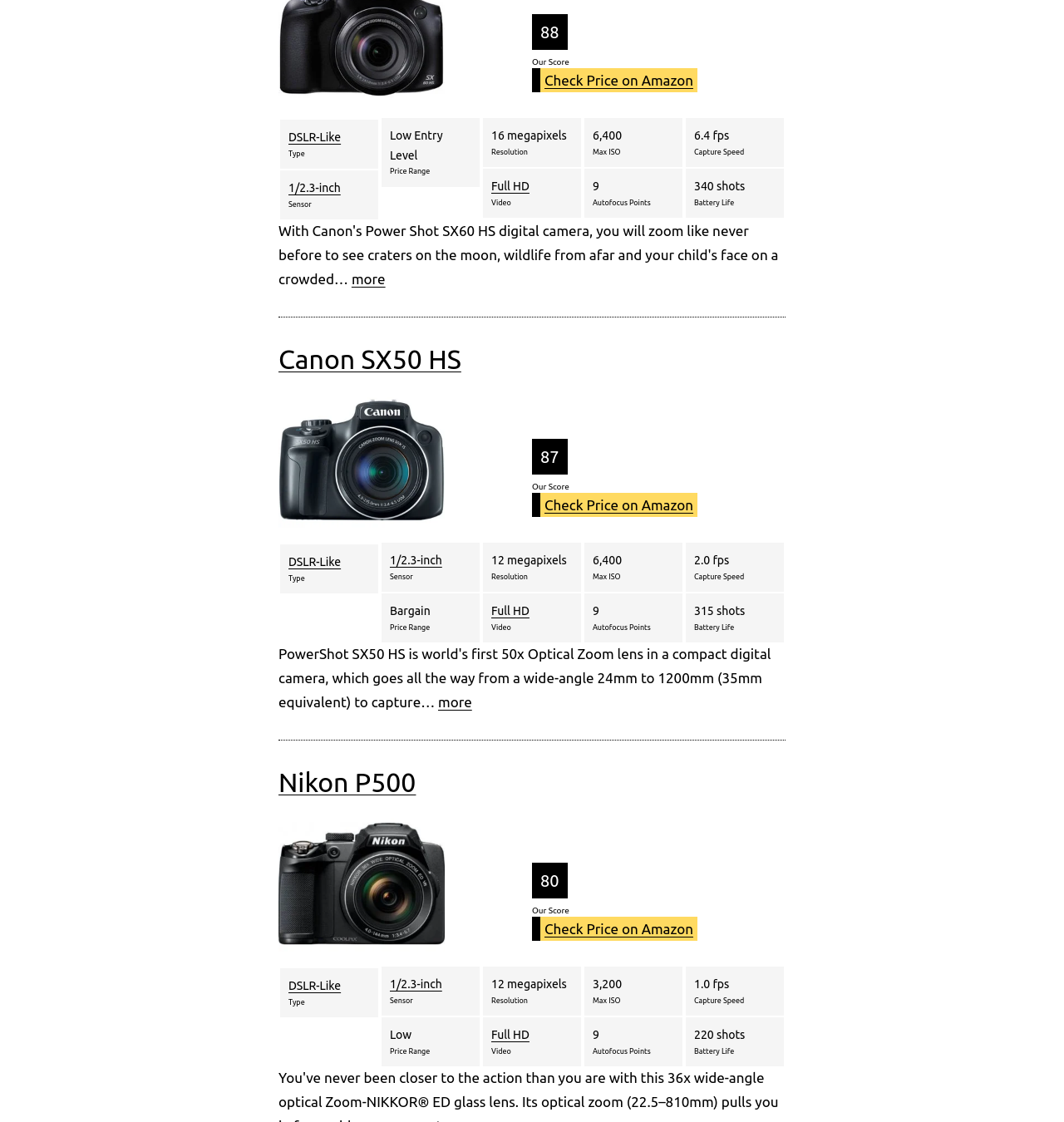How many autofocus points does Nikon P500 have?
Give a thorough and detailed response to the question.

Nikon P500 has 9 autofocus points, which is mentioned in the specifications section of the webpage, below the heading 'Nikon P500'.